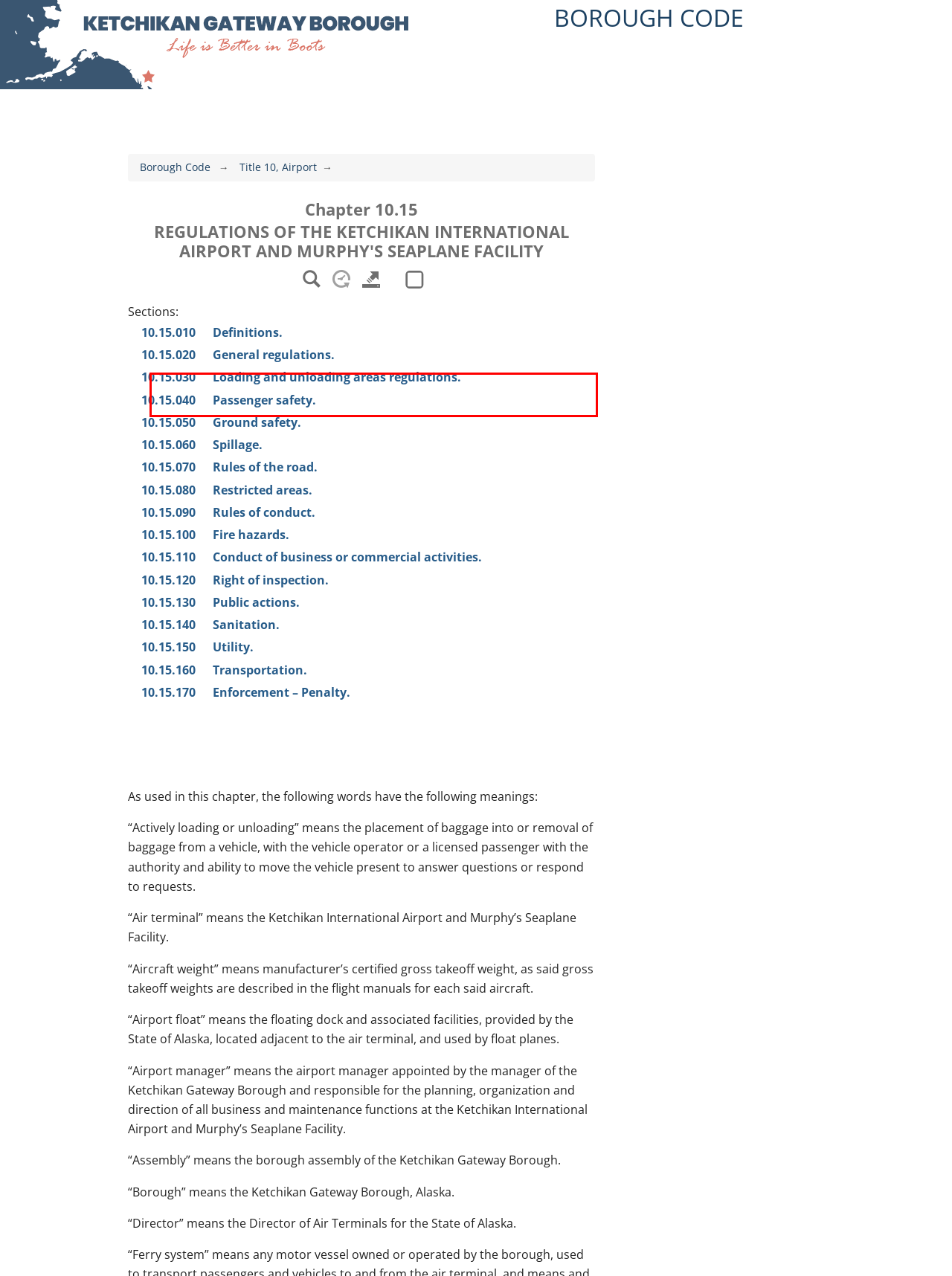By examining the provided screenshot of a webpage, recognize the text within the red bounding box and generate its text content.

(2) Animals to be transported by air may be permitted in the terminal building if they are restrained by leash or in a shipping kennel.